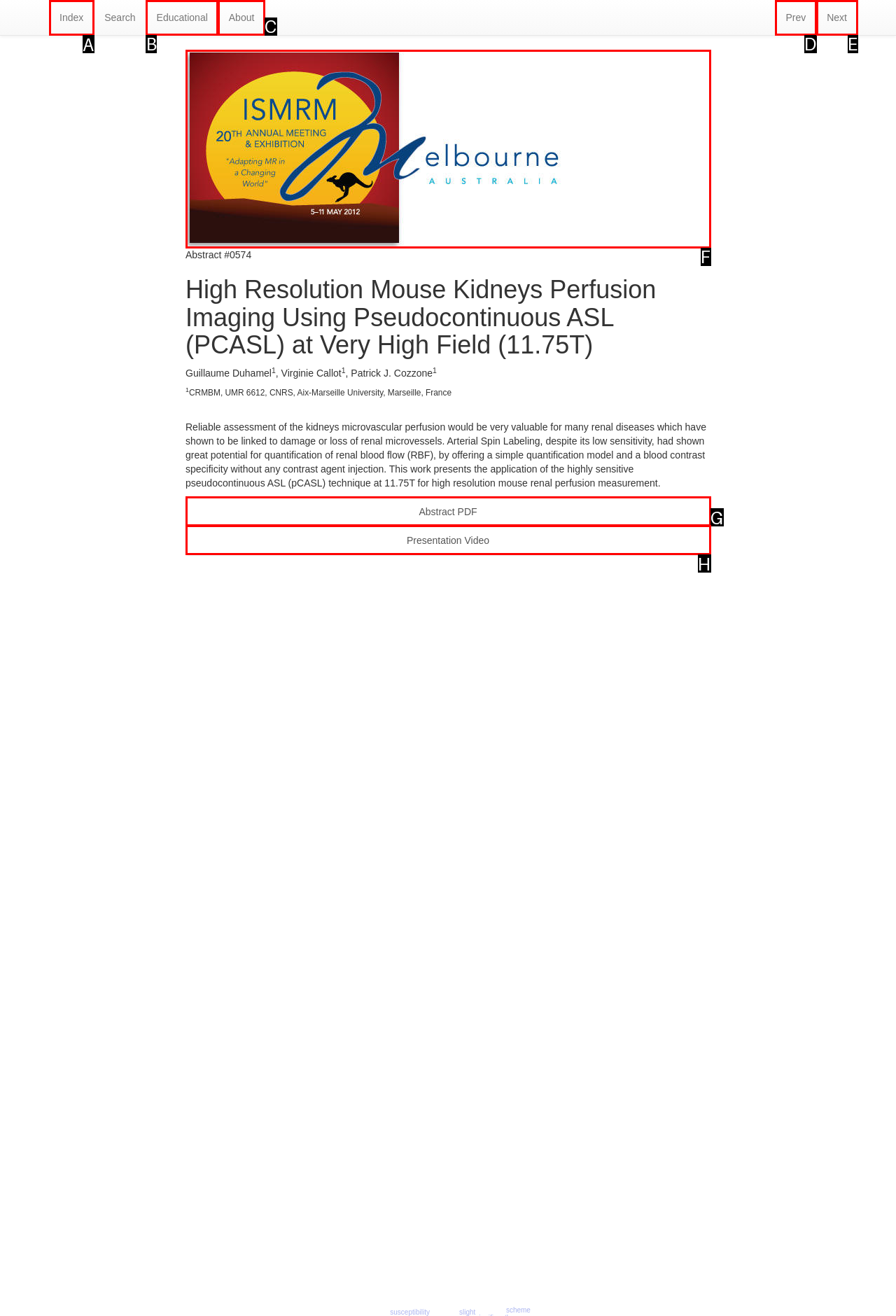Determine the letter of the element you should click to carry out the task: click on Index
Answer with the letter from the given choices.

A